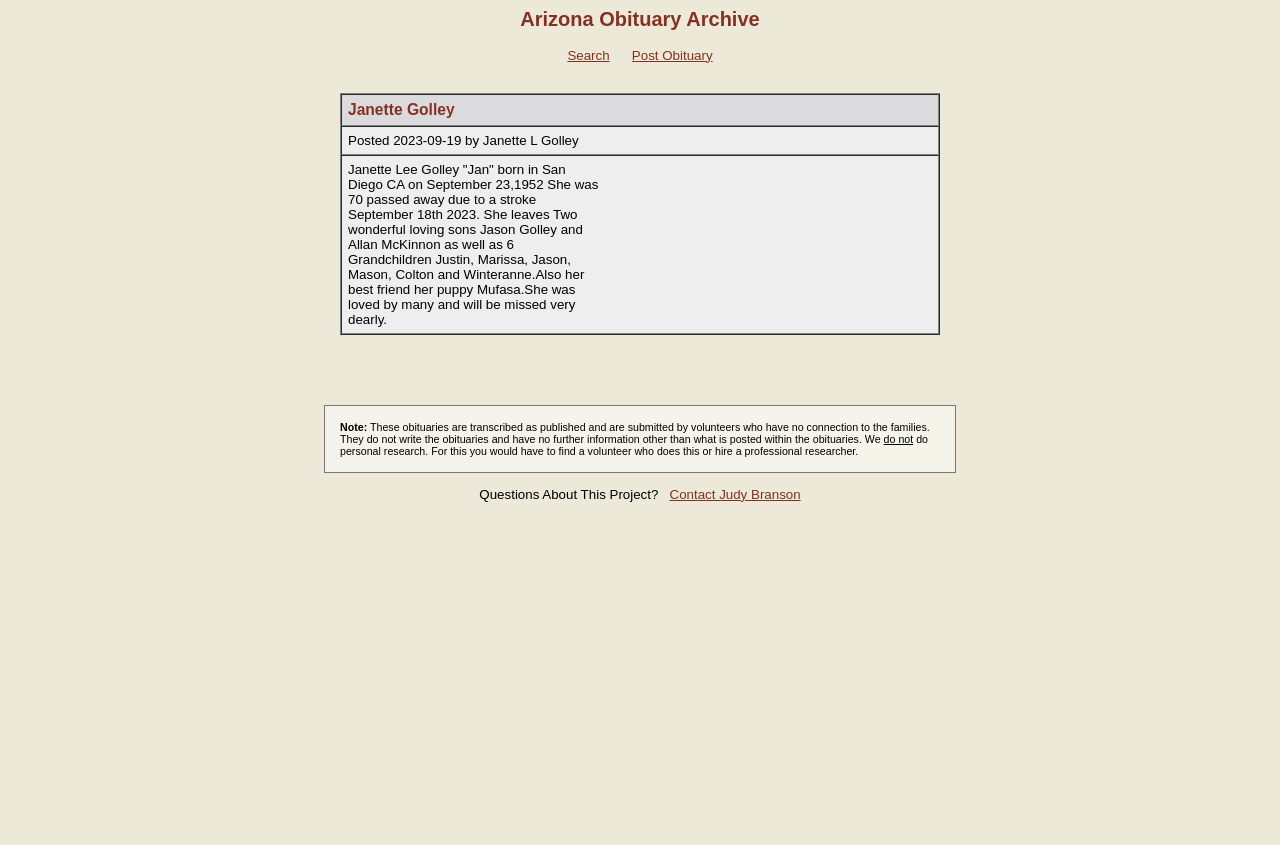Who can be contacted for questions about this project?
Answer the question with a detailed explanation, including all necessary information.

The contact person for questions about this project can be found at the bottom of the webpage, where it is written as 'Questions About This Project? Contact Judy Branson'.